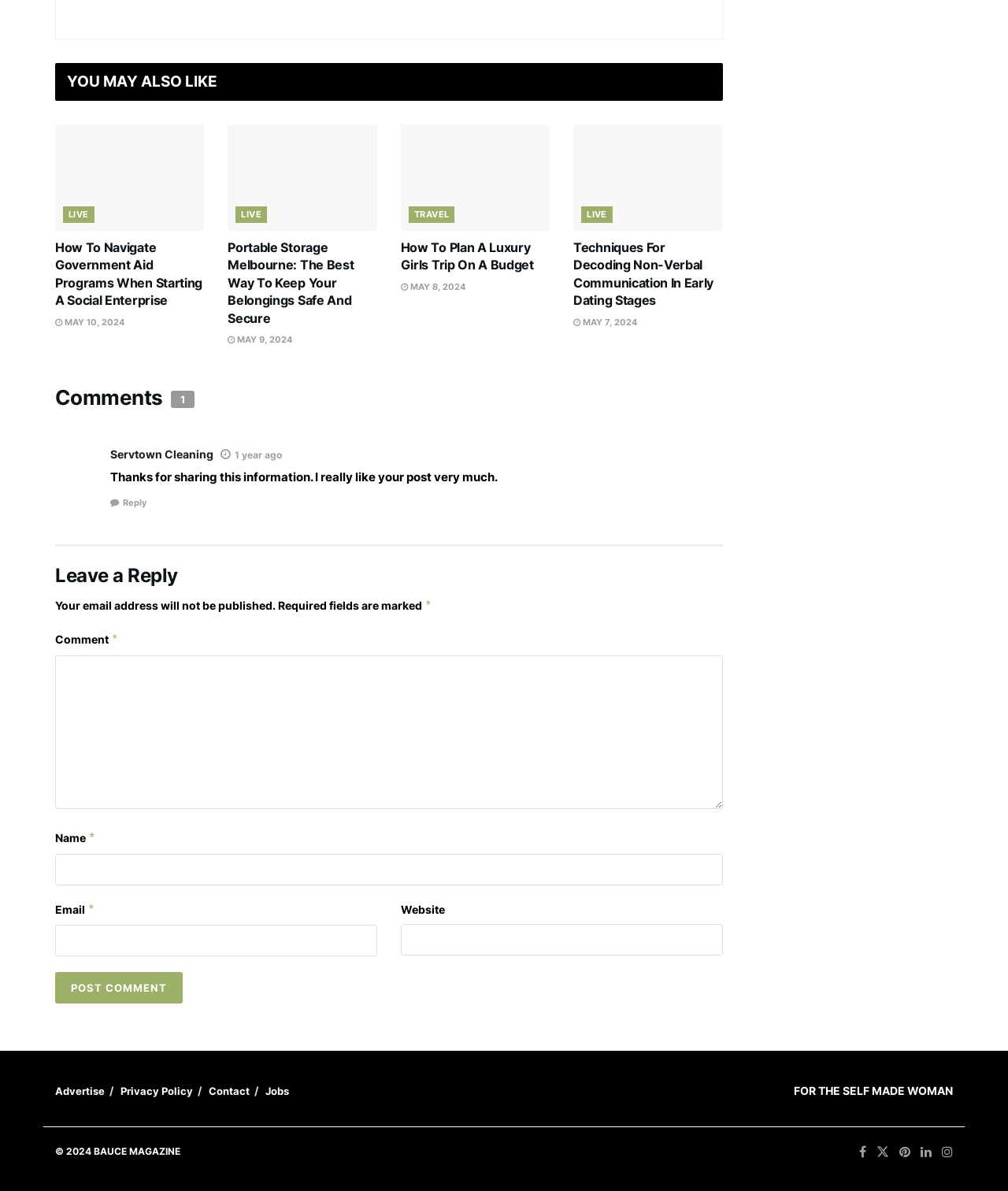Given the description "May 7, 2024", provide the bounding box coordinates of the corresponding UI element.

[0.569, 0.266, 0.632, 0.275]